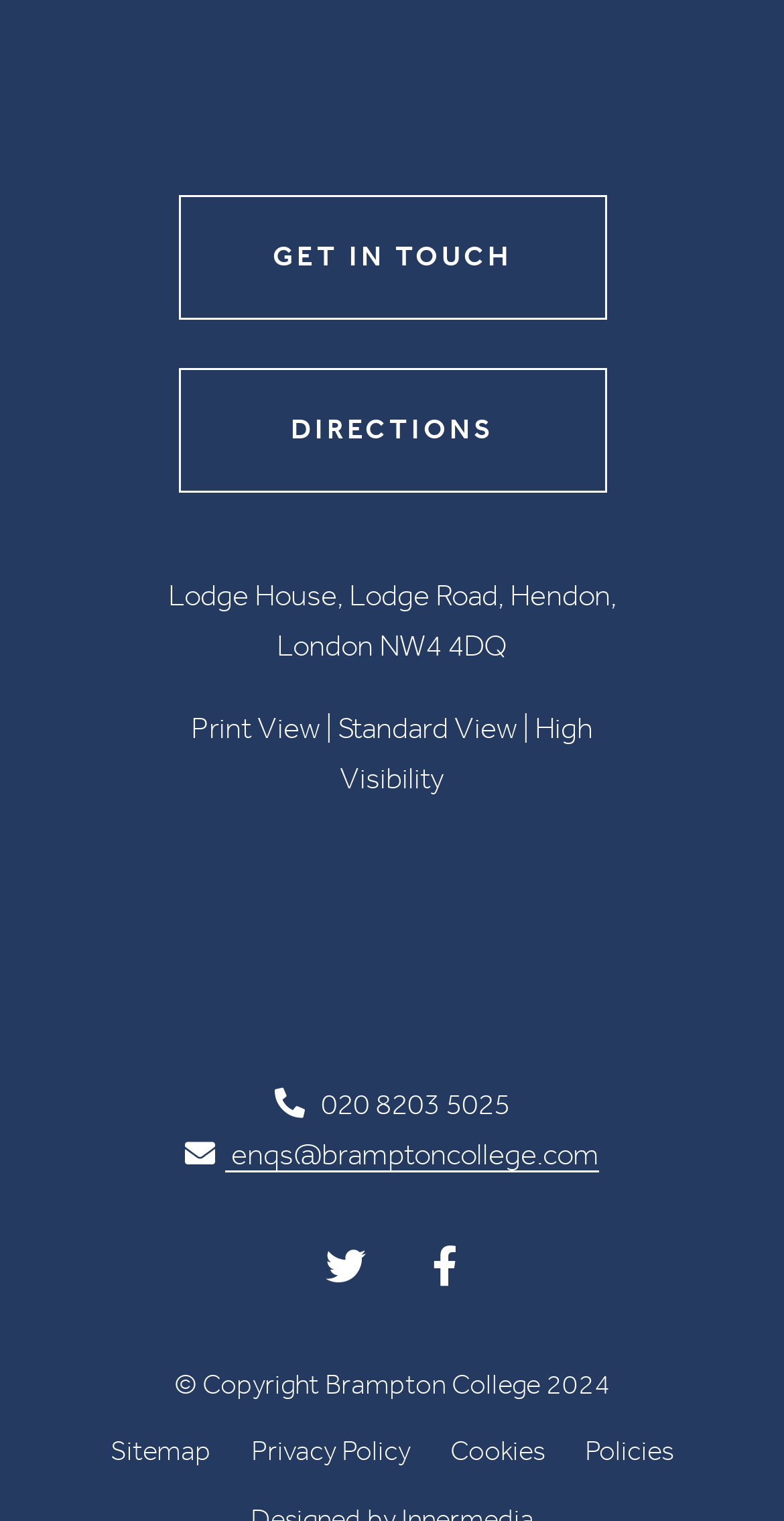What is the phone number to get in touch?
Please give a detailed and thorough answer to the question, covering all relevant points.

I found the phone number by looking at the link element with the text ' 020 8203 5025' which is located at coordinates [0.35, 0.713, 0.65, 0.737]. The '' symbol is likely a phone icon, and the text '020 8203 5025' is the phone number.